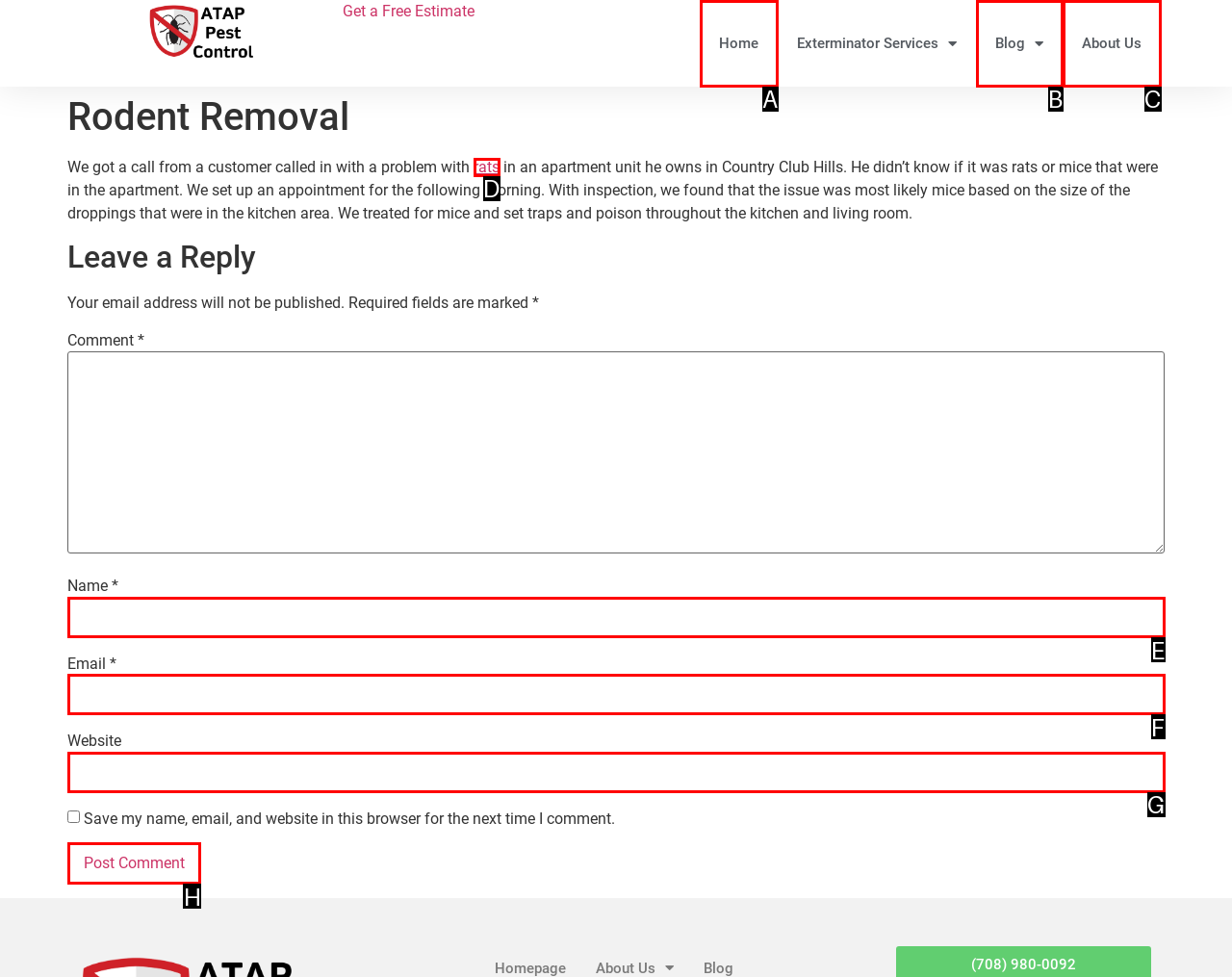Identify the HTML element you need to click to achieve the task: View Australian Glass Group's privacy policy. Respond with the corresponding letter of the option.

None